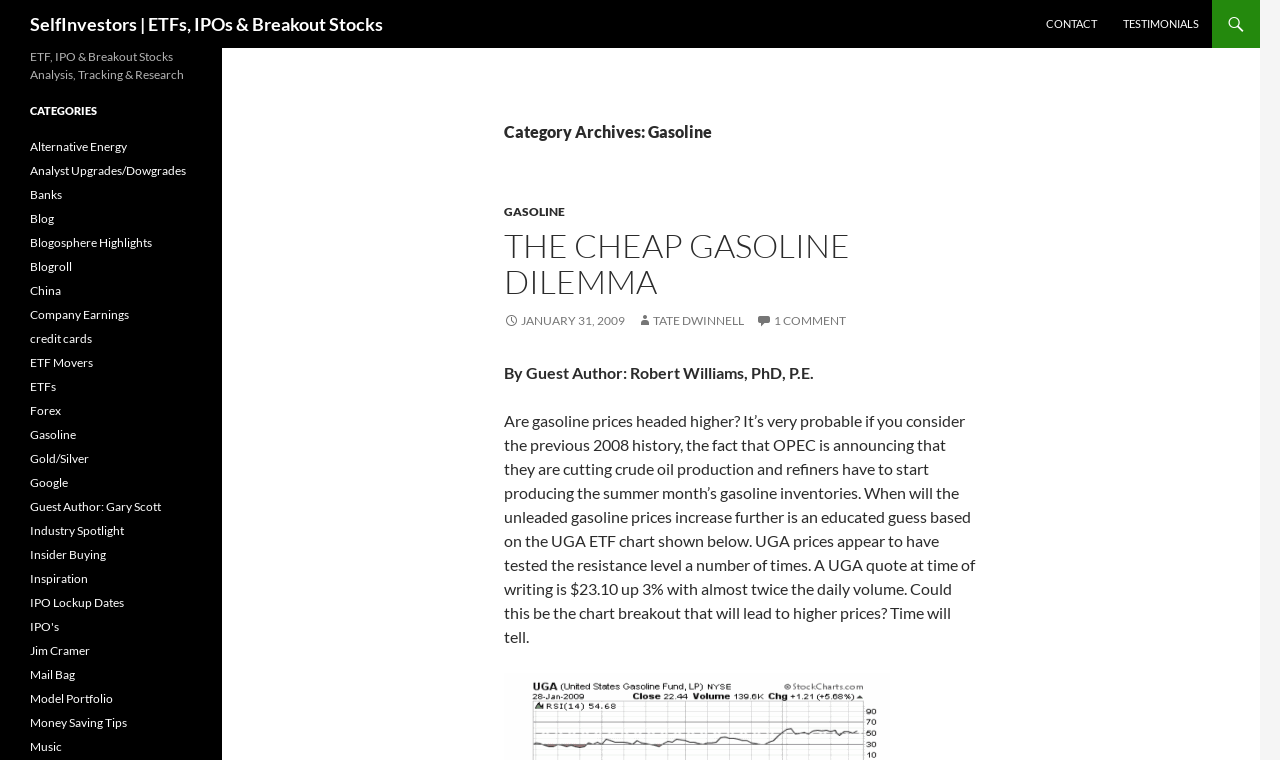Respond to the question below with a single word or phrase:
What is the topic of the section that contains the article 'THE CHEAP GASOLINE DILEMMA'?

Category Archives: Gasoline